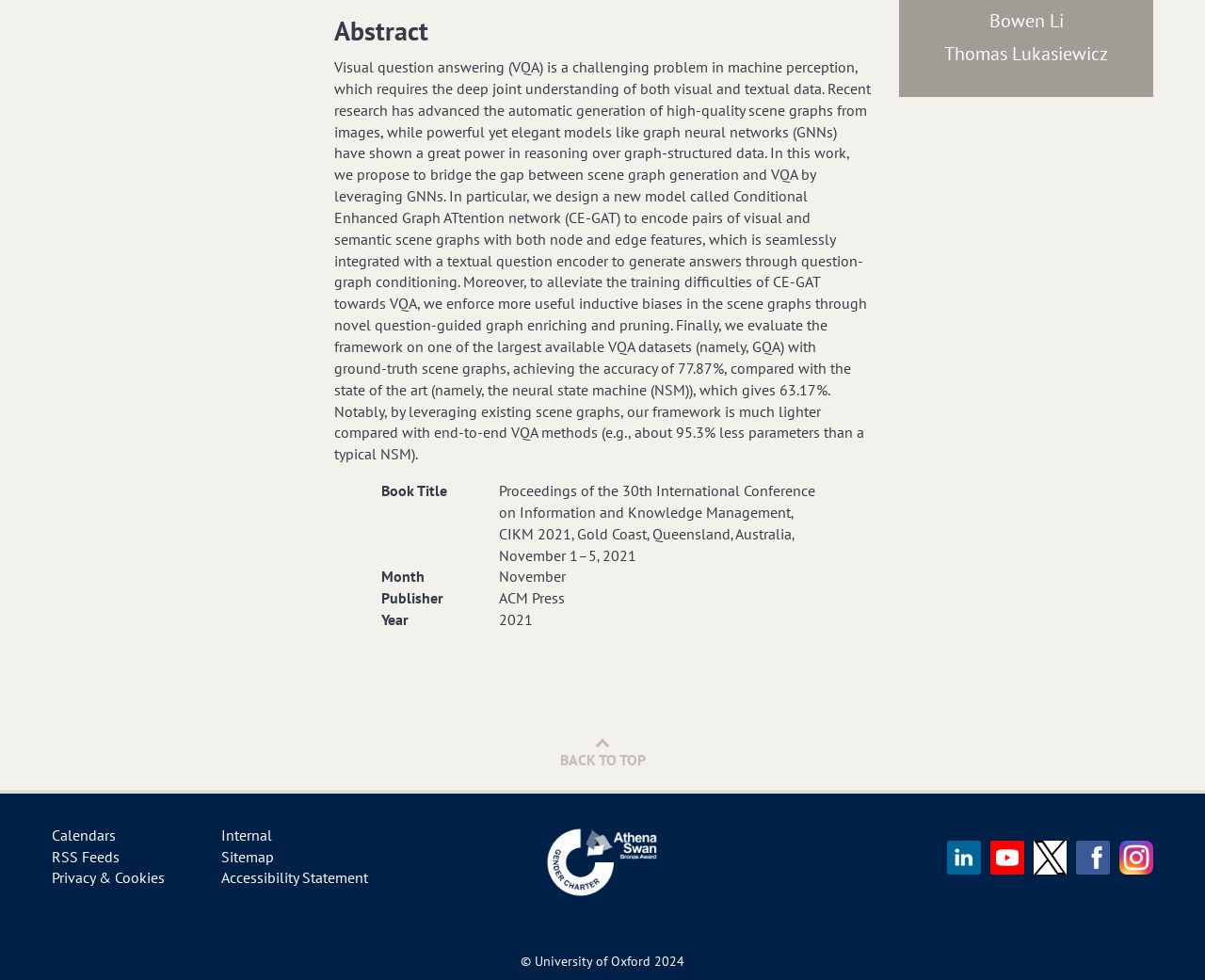Locate the UI element described by alt="Instagram" and provide its bounding box coordinates. Use the format (top-left x, top-left y, bottom-right x, bottom-right y) with all values as floating point numbers between 0 and 1.

[0.929, 0.863, 0.957, 0.883]